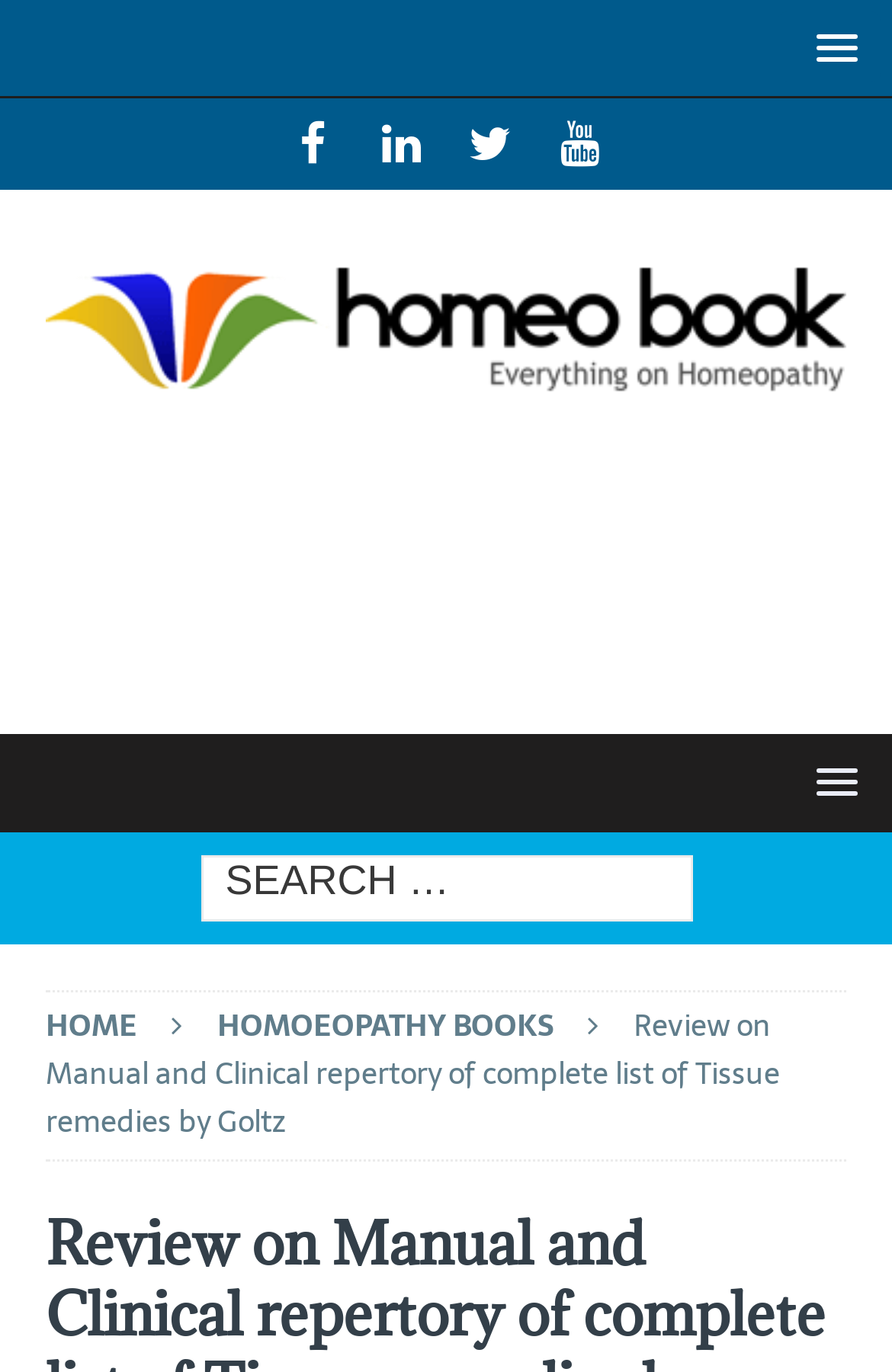Determine the bounding box coordinates for the area that needs to be clicked to fulfill this task: "Share on Facebook". The coordinates must be given as four float numbers between 0 and 1, i.e., [left, top, right, bottom].

[0.322, 0.184, 0.496, 0.222]